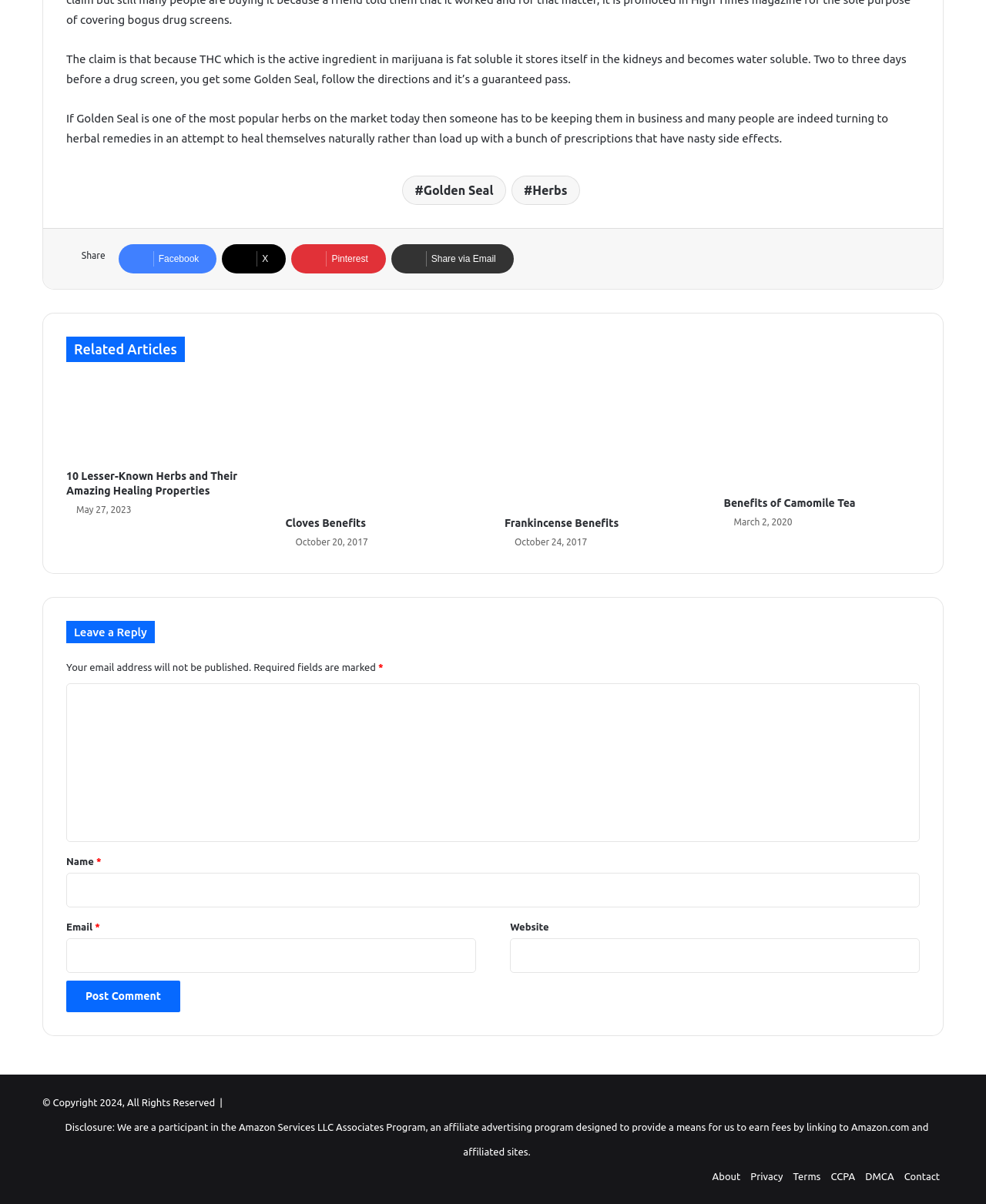Using the information in the image, give a detailed answer to the following question: What is the purpose of the textbox labeled 'Email *'?

The textbox labeled 'Email *' is required and has a description 'email-notes', indicating that it is used to enter an email address, likely for commenting or subscribing purposes.